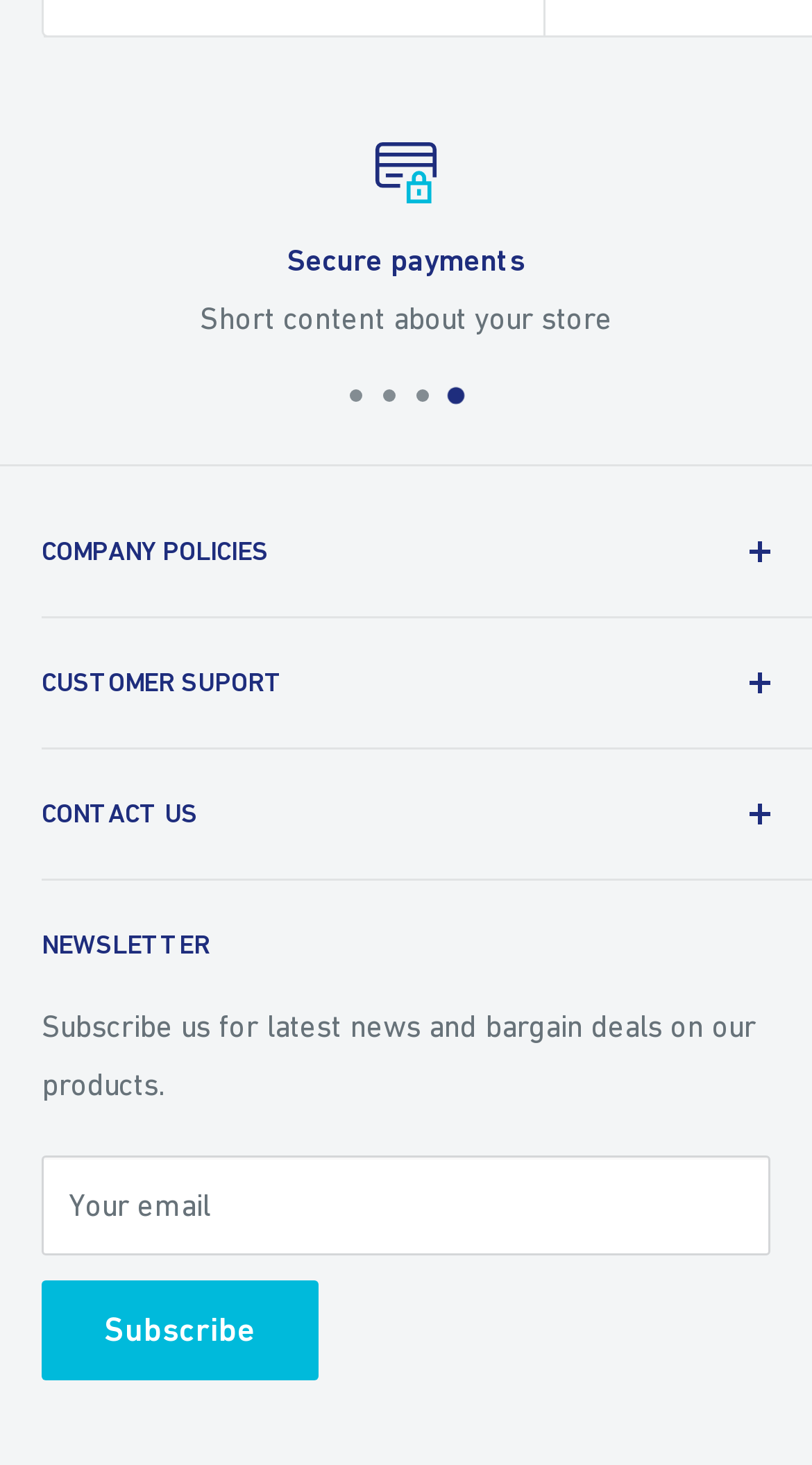Respond concisely with one word or phrase to the following query:
What is the purpose of the textbox?

Enter email